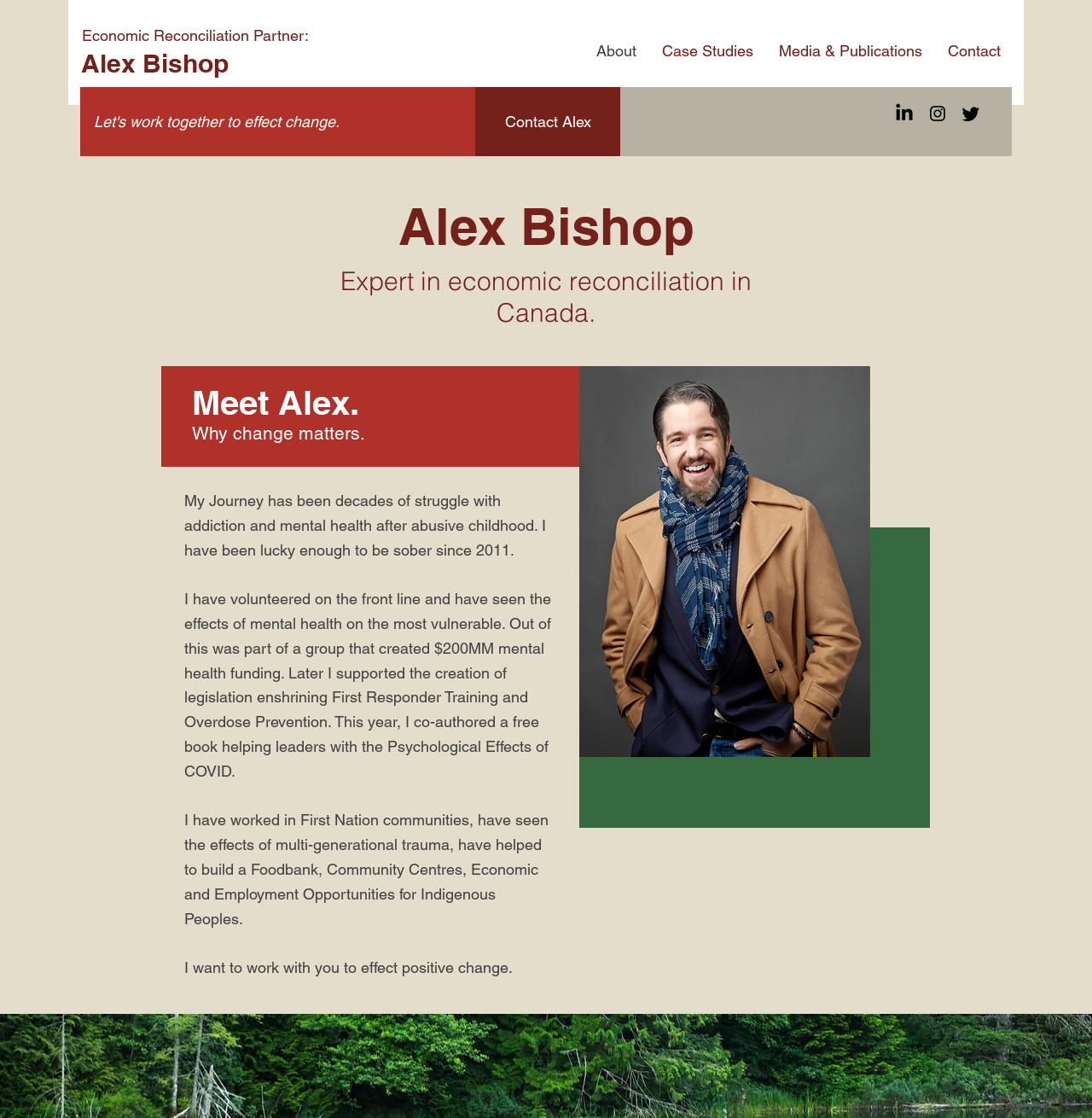What is Alex Bishop's experience with mental health?
Please give a detailed and thorough answer to the question, covering all relevant points.

According to the webpage, Alex Bishop has struggled with addiction and mental health, and has been sober since 2011. He has also volunteered on the front line and supported the creation of legislation enshrining First Responder Training and Overdose Prevention, as mentioned in the StaticText elements describing his journey.